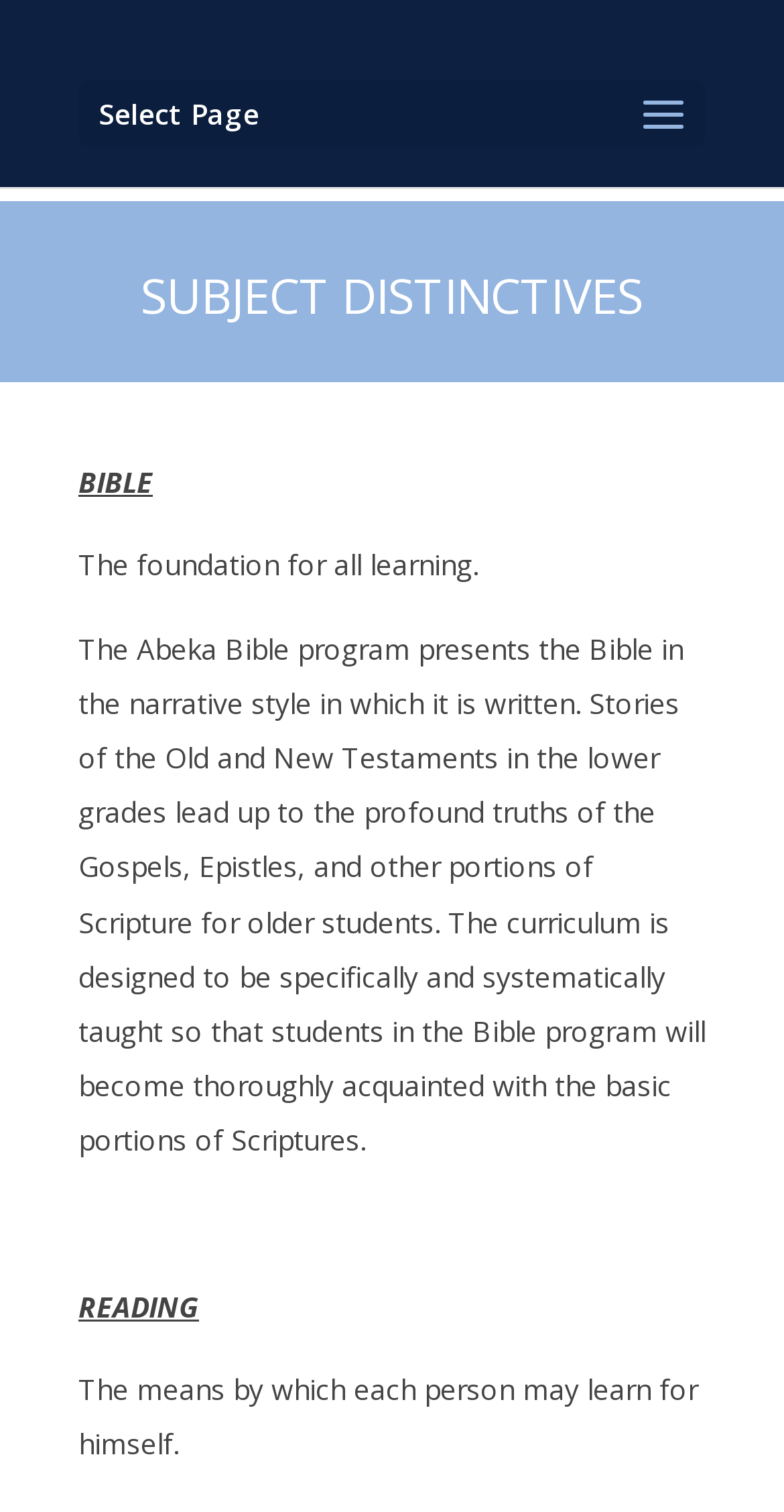Based on the image, give a detailed response to the question: How many subjects are mentioned on this webpage?

The webpage mentions two subjects: 'BIBLE' and 'READING', which are presented as distinct categories with their own descriptions.